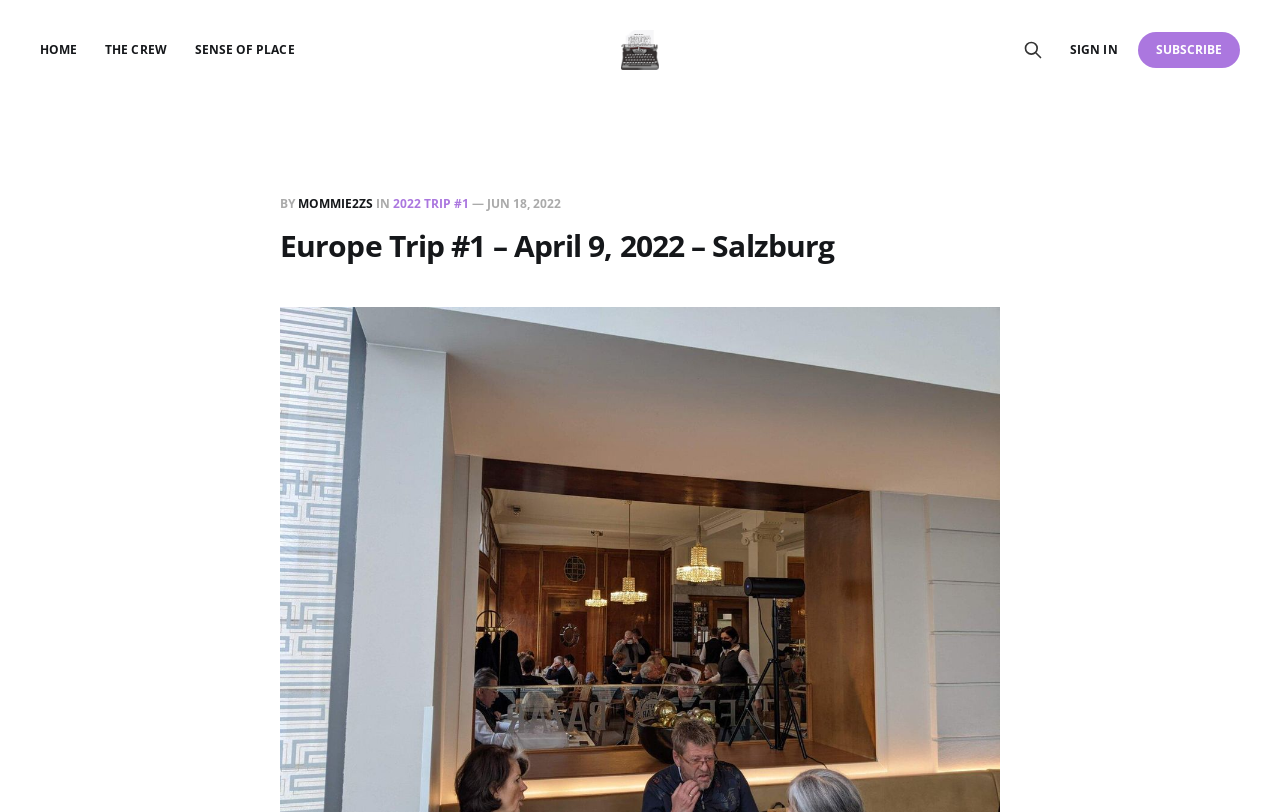What is the date of the trip mentioned?
Provide a comprehensive and detailed answer to the question.

The heading 'Europe Trip #1 – April 9, 2022 – Salzburg' indicates that the trip mentioned is on April 9, 2022.